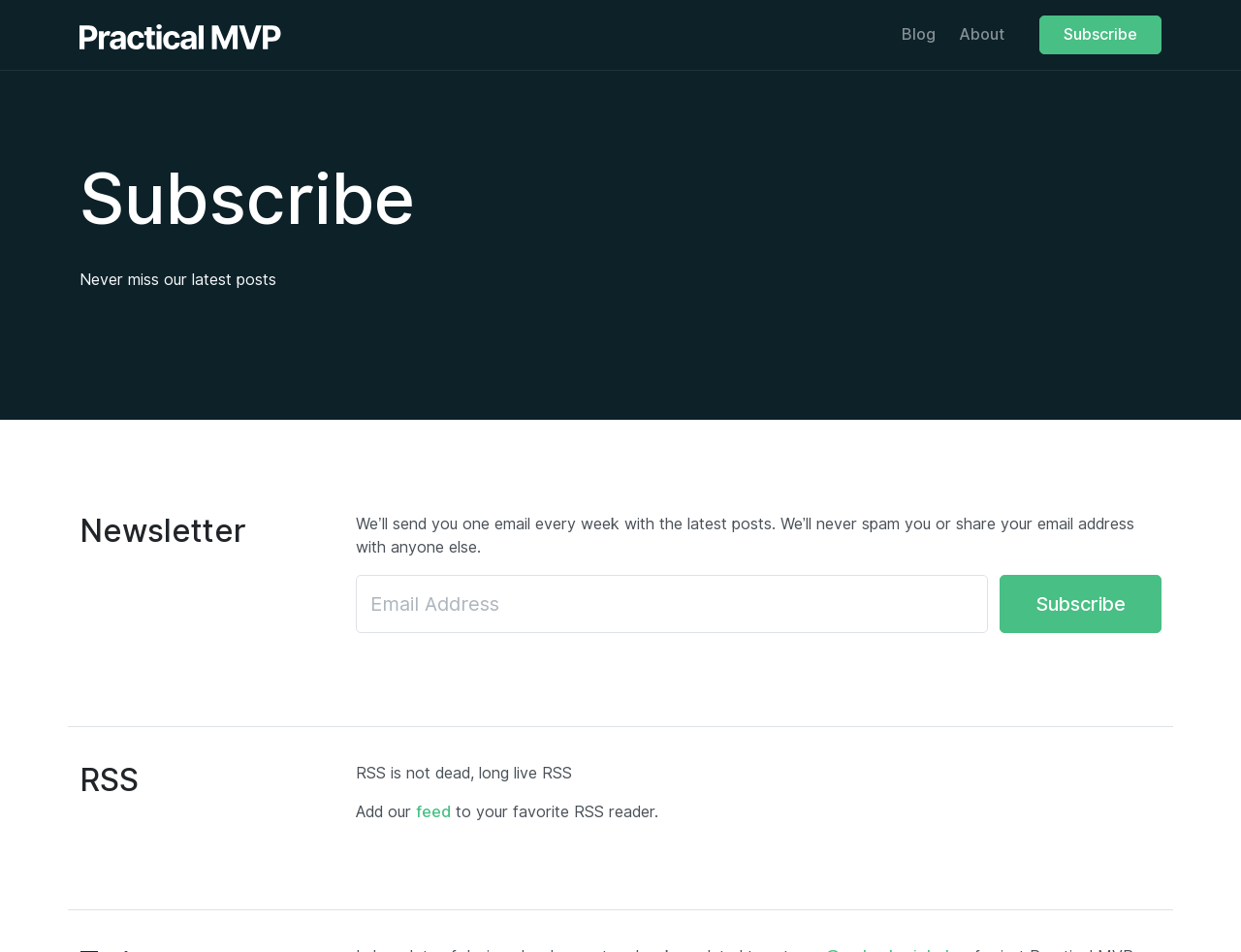Using the element description provided, determine the bounding box coordinates in the format (top-left x, top-left y, bottom-right x, bottom-right y). Ensure that all values are floating point numbers between 0 and 1. Element description: parent_node: Blog

[0.064, 0.016, 0.227, 0.057]